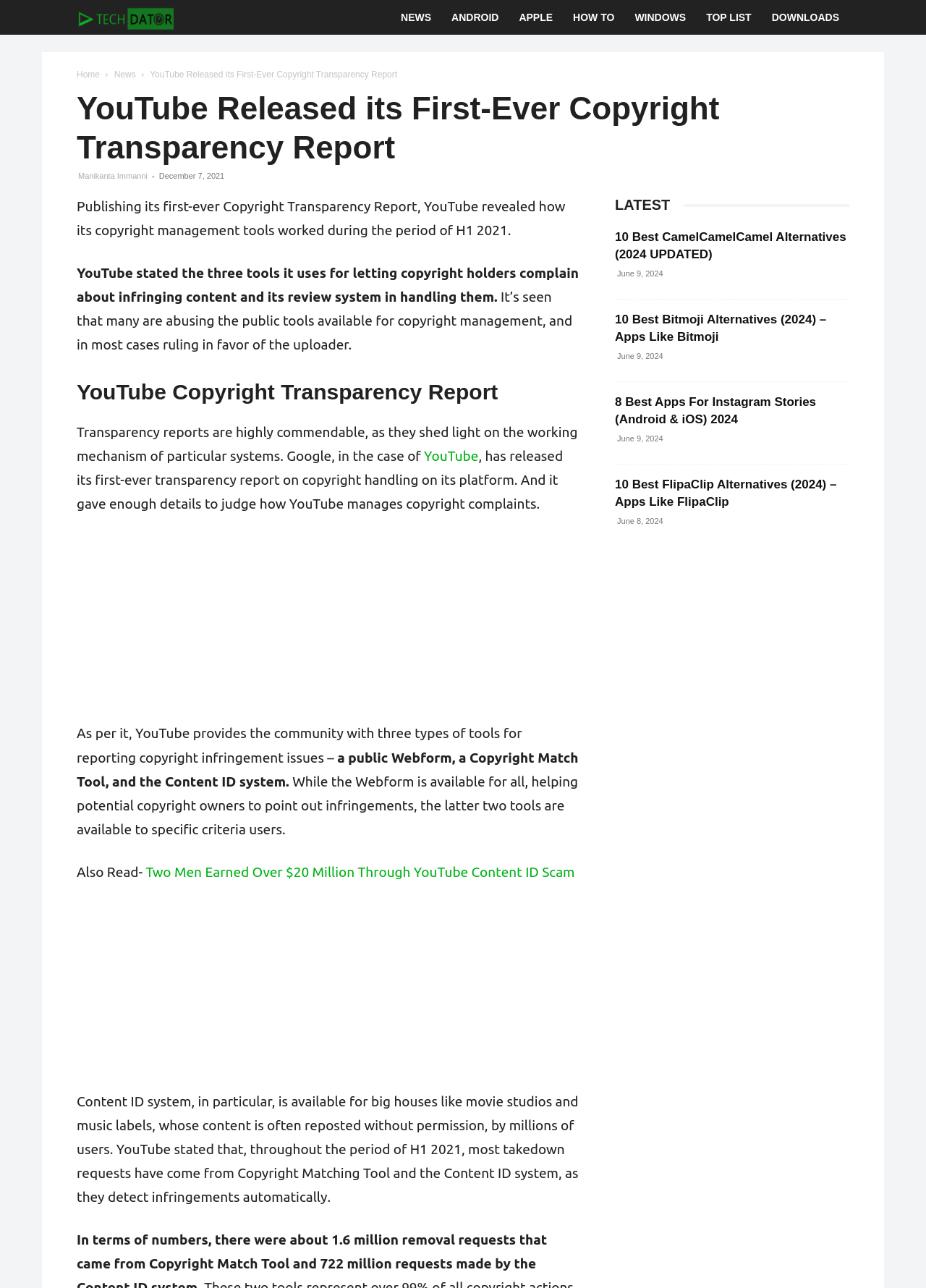Show the bounding box coordinates of the element that should be clicked to complete the task: "Read the article '10 Best CamelCamelCamel Alternatives (2024 UPDATED)'".

[0.664, 0.179, 0.914, 0.203]